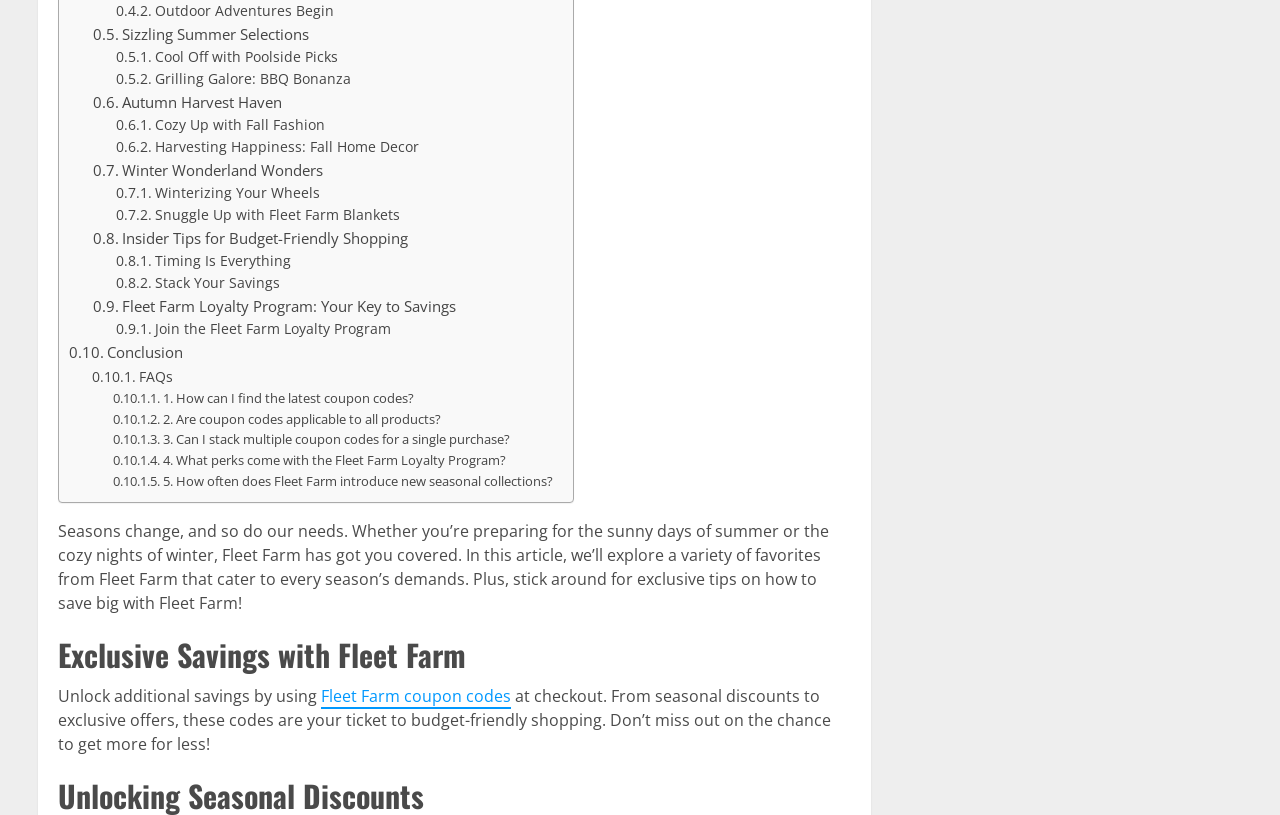Determine the bounding box coordinates of the clickable region to execute the instruction: "Read the article by Katie Wilkerson". The coordinates should be four float numbers between 0 and 1, denoted as [left, top, right, bottom].

None